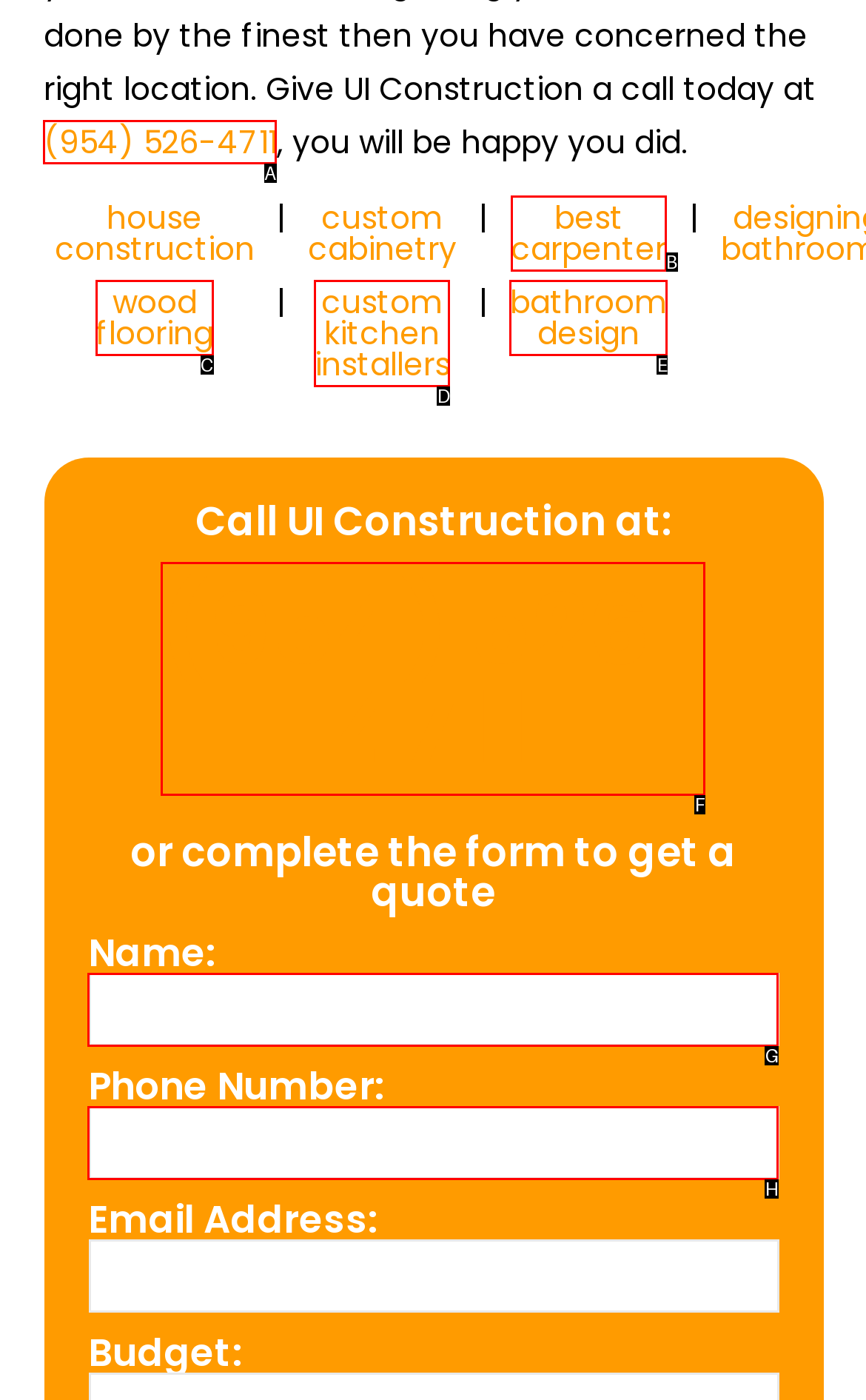Choose the letter of the element that should be clicked to complete the task: click the phone number link
Answer with the letter from the possible choices.

A